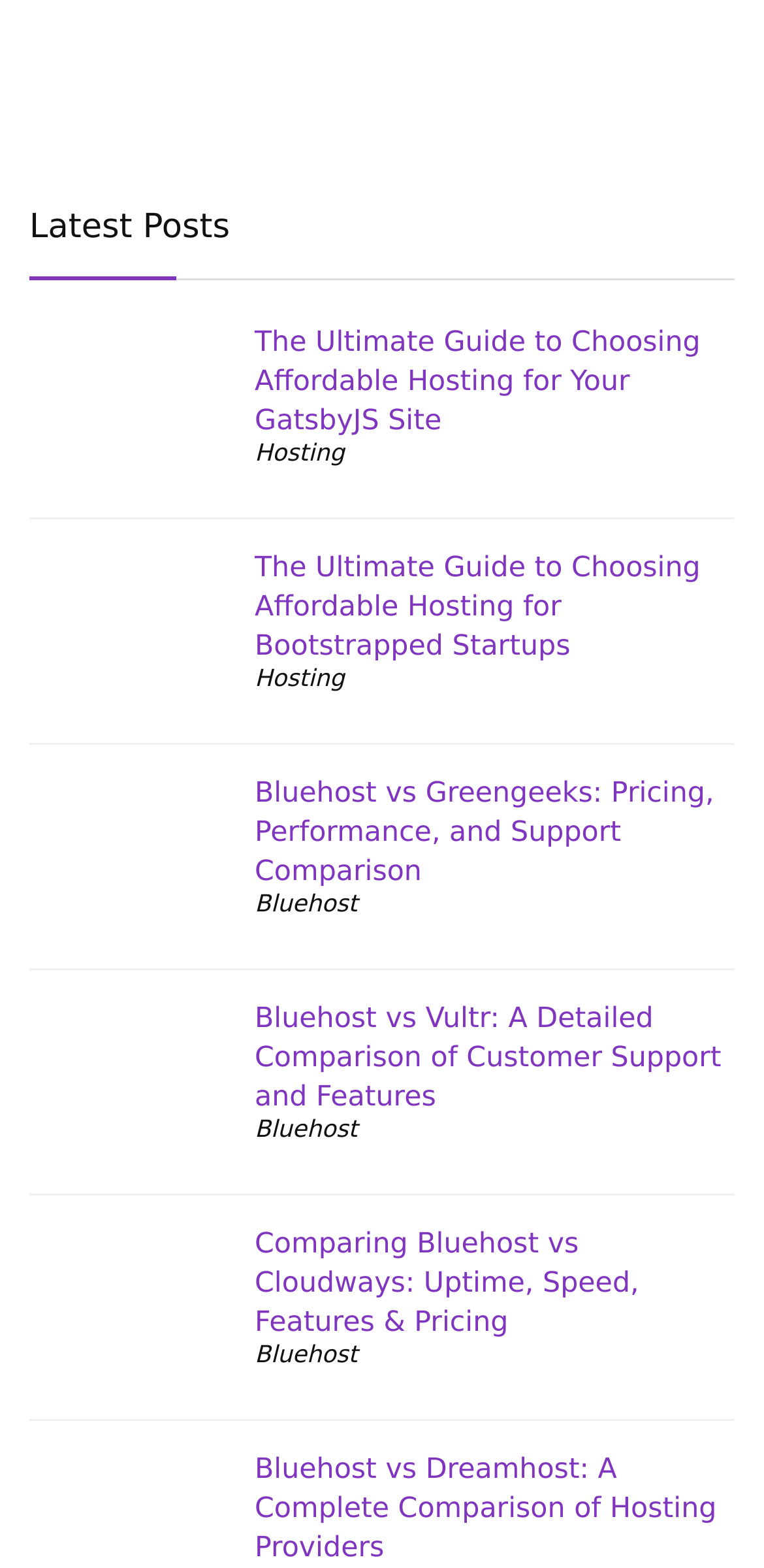Provide your answer in a single word or phrase: 
What is the category of the second post?

Hosting